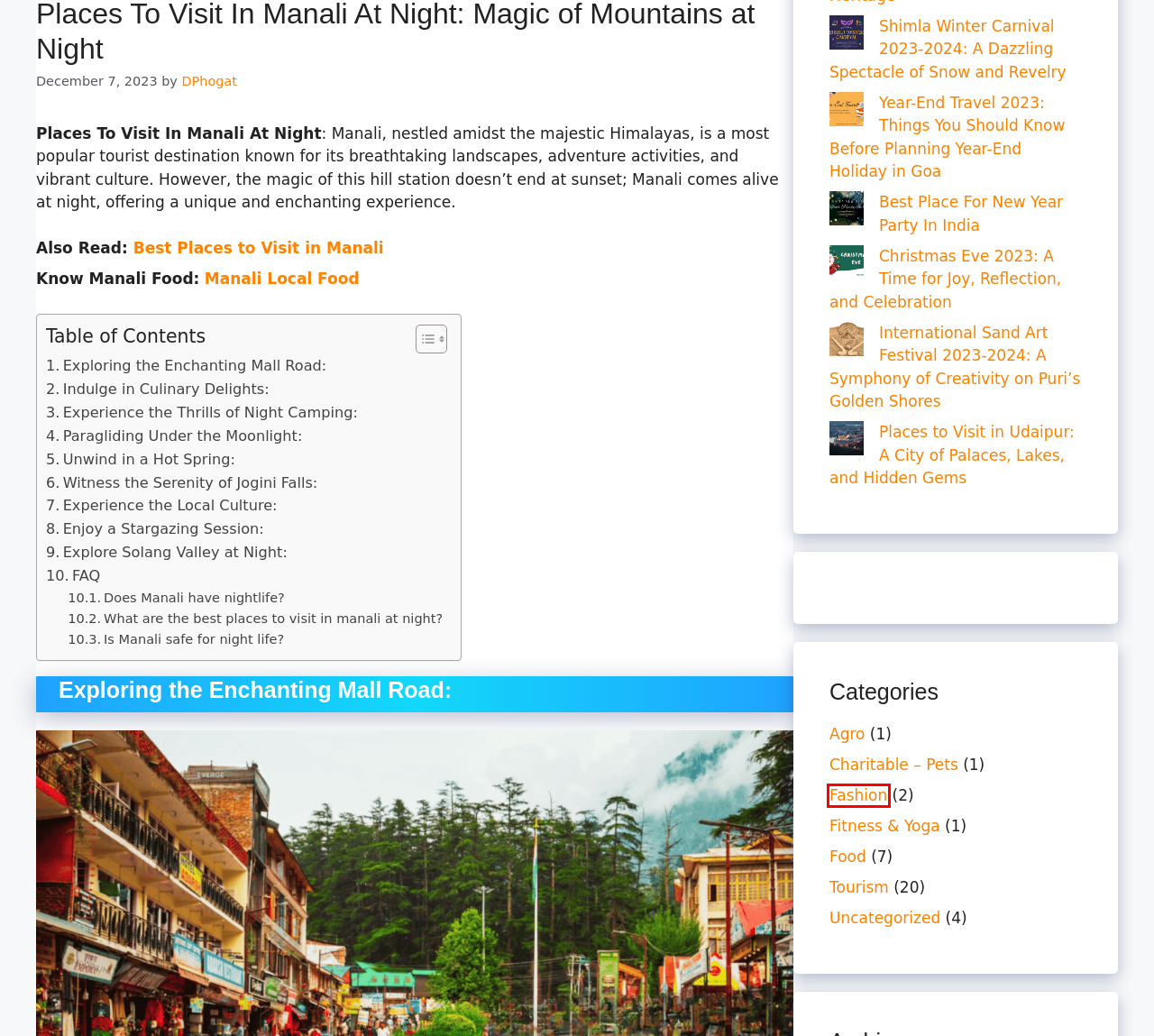Consider the screenshot of a webpage with a red bounding box and select the webpage description that best describes the new page that appears after clicking the element inside the red box. Here are the candidates:
A. Festivals - India Travel Blogs
B. Charitable - Pets - India Travel Blogs
C. Fashion - India Travel Blogs
D. Christmas Eve 2023: A Time for Joy, Reflection, and Celebration - India Travel Blogs
E. Places to Visit in Udaipur: A City of Palaces, Lakes, and Hidden Gems - India Travel Blogs
F. Food - India Travel Blogs
G. Best Places to Visit in Manali - India Travel Blogs
H. DPhogat - India Travel Blogs

C